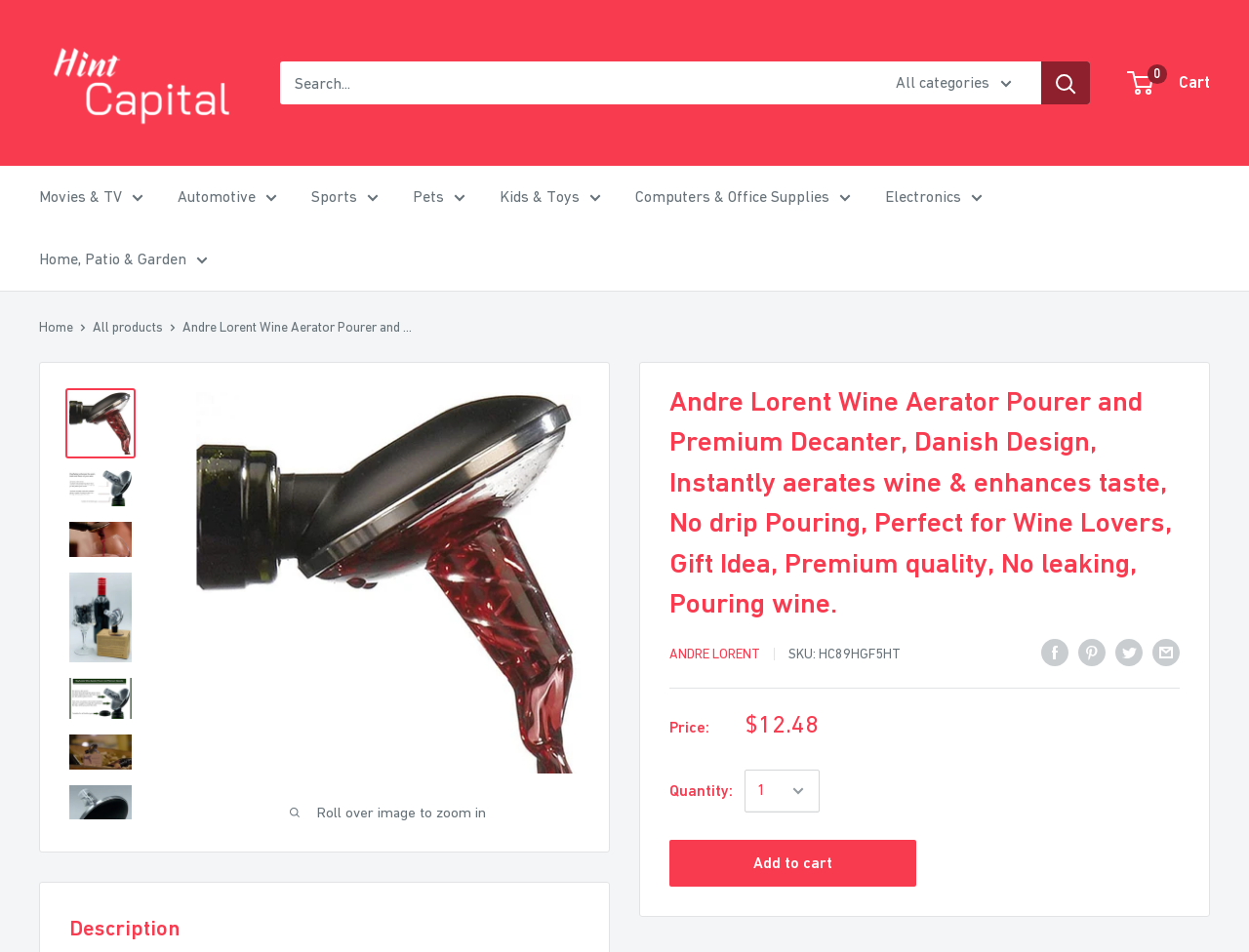Find the bounding box coordinates of the clickable area required to complete the following action: "Select quantity".

[0.596, 0.808, 0.656, 0.853]